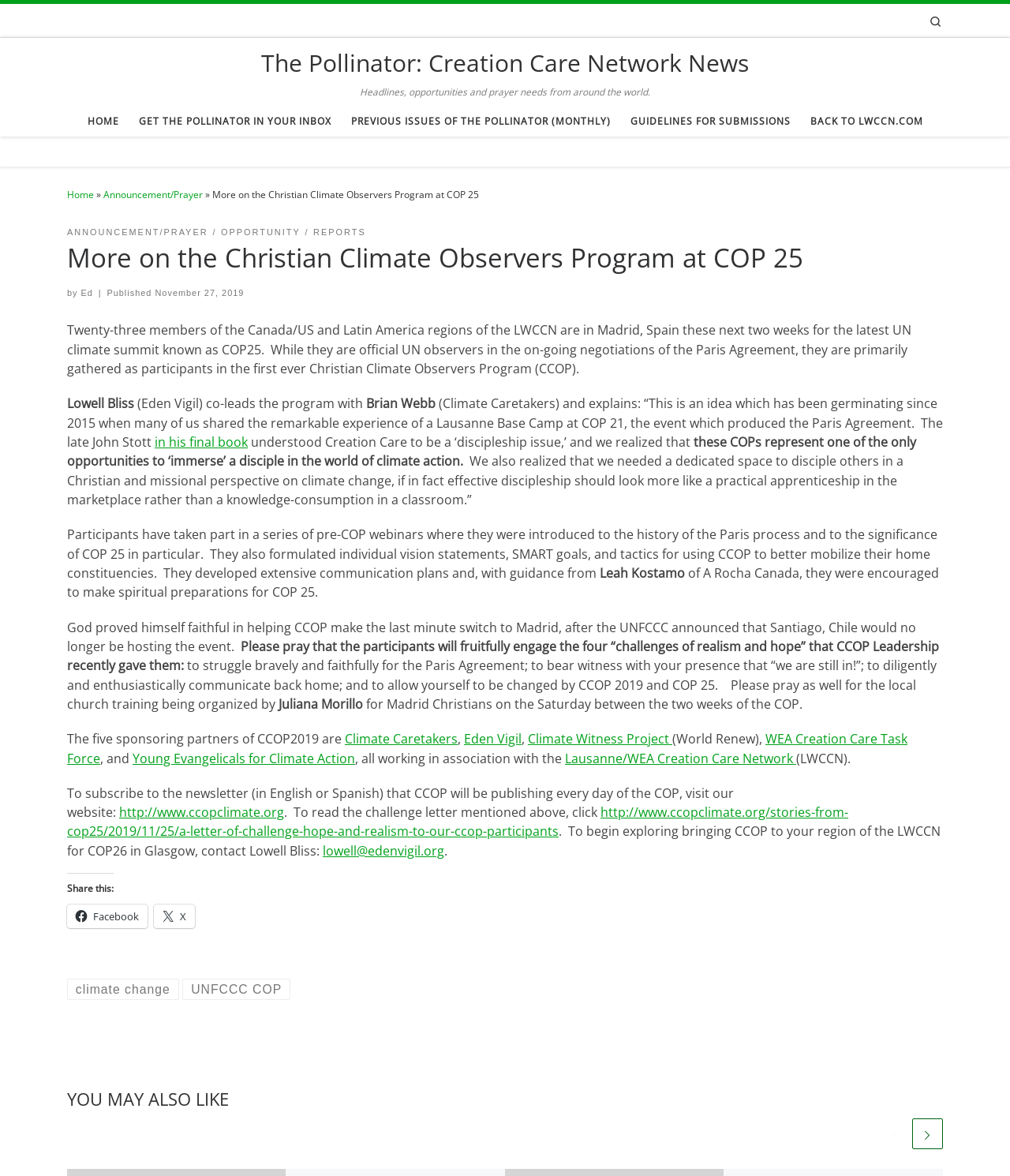Determine the bounding box coordinates for the clickable element required to fulfill the instruction: "Search". Provide the coordinates as four float numbers between 0 and 1, i.e., [left, top, right, bottom].

[0.908, 0.003, 0.945, 0.032]